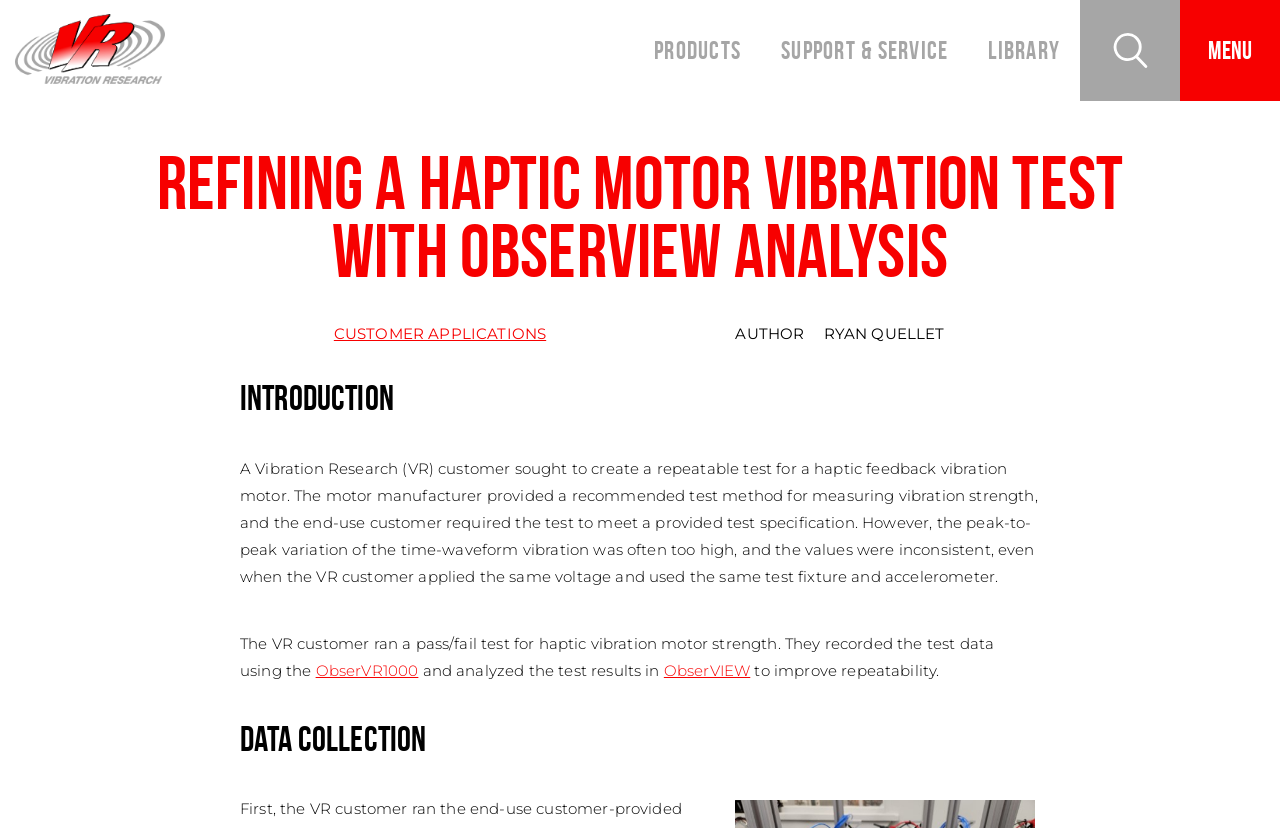Using the details from the image, please elaborate on the following question: How many main categories are there in the top menu?

The top menu has four main categories, which are 'Products', 'Support & Service', 'Library', and a 'Search Button'.